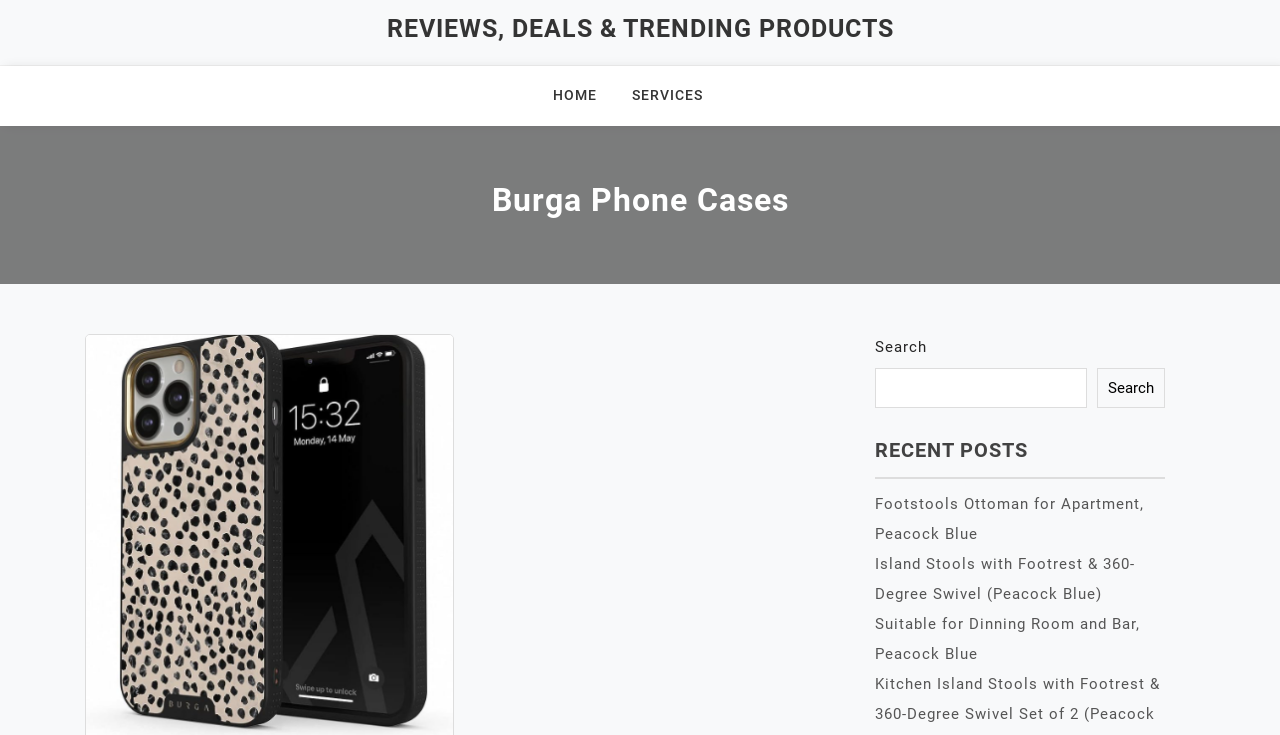Can you show the bounding box coordinates of the region to click on to complete the task described in the instruction: "Go to home page"?

[0.432, 0.09, 0.486, 0.171]